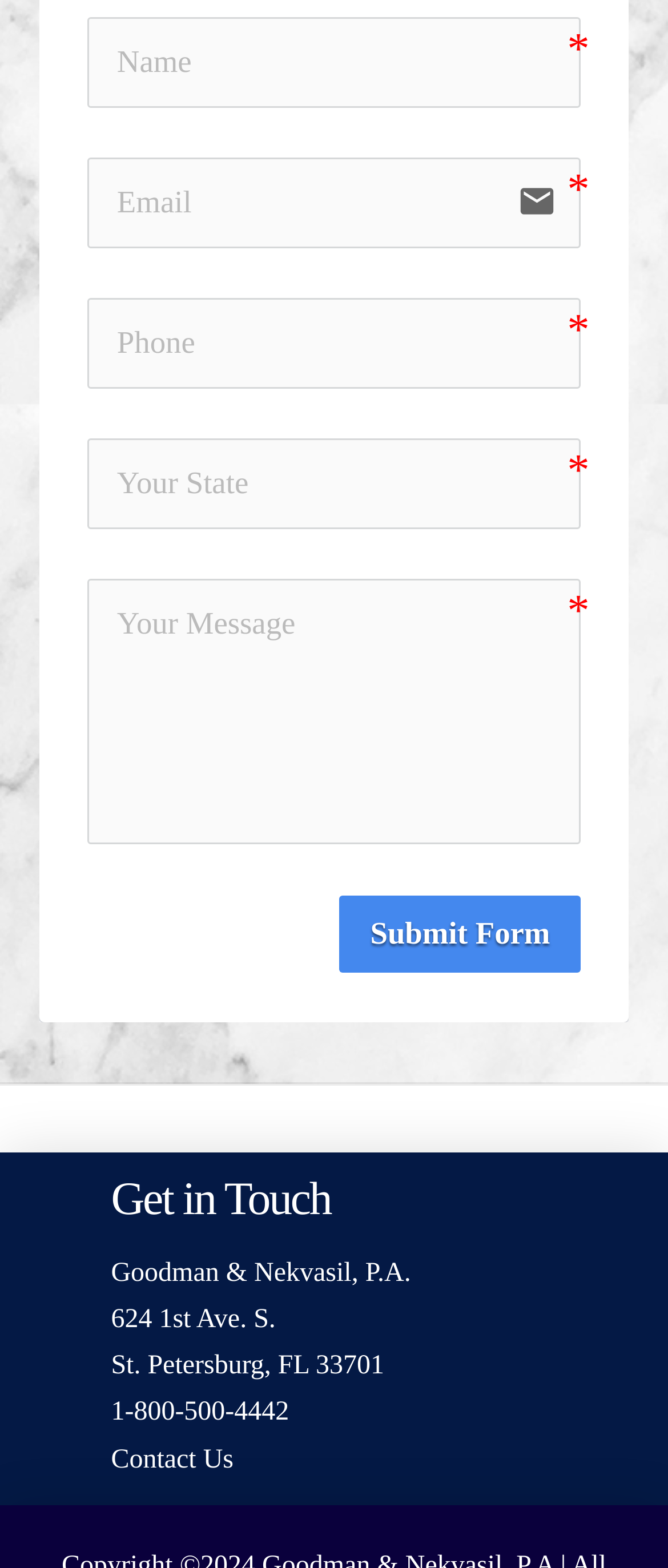What is the purpose of the form?
Give a single word or phrase answer based on the content of the image.

Get in Touch